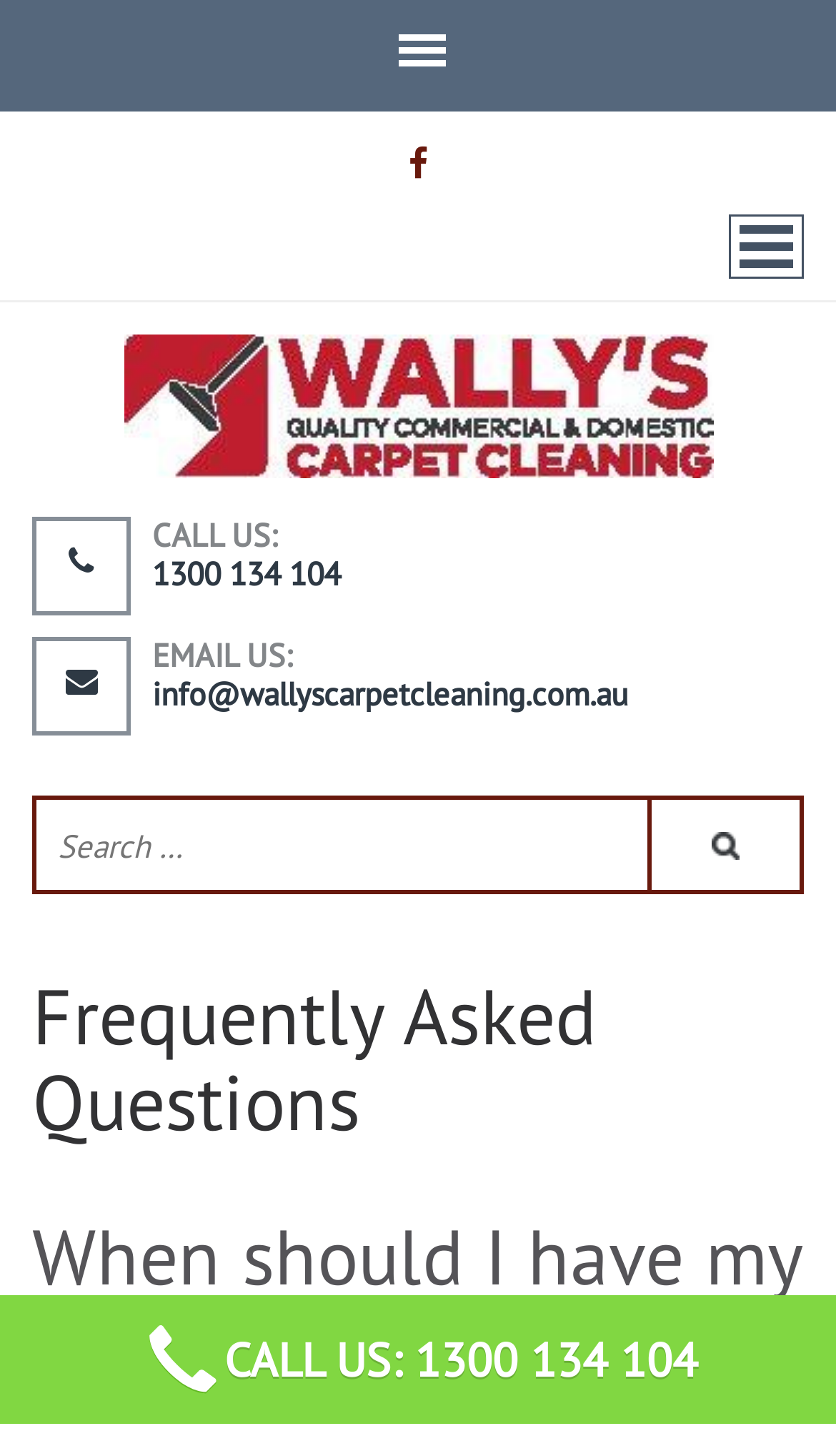What is the phone number to call?
Using the image as a reference, answer the question with a short word or phrase.

1300 134 104